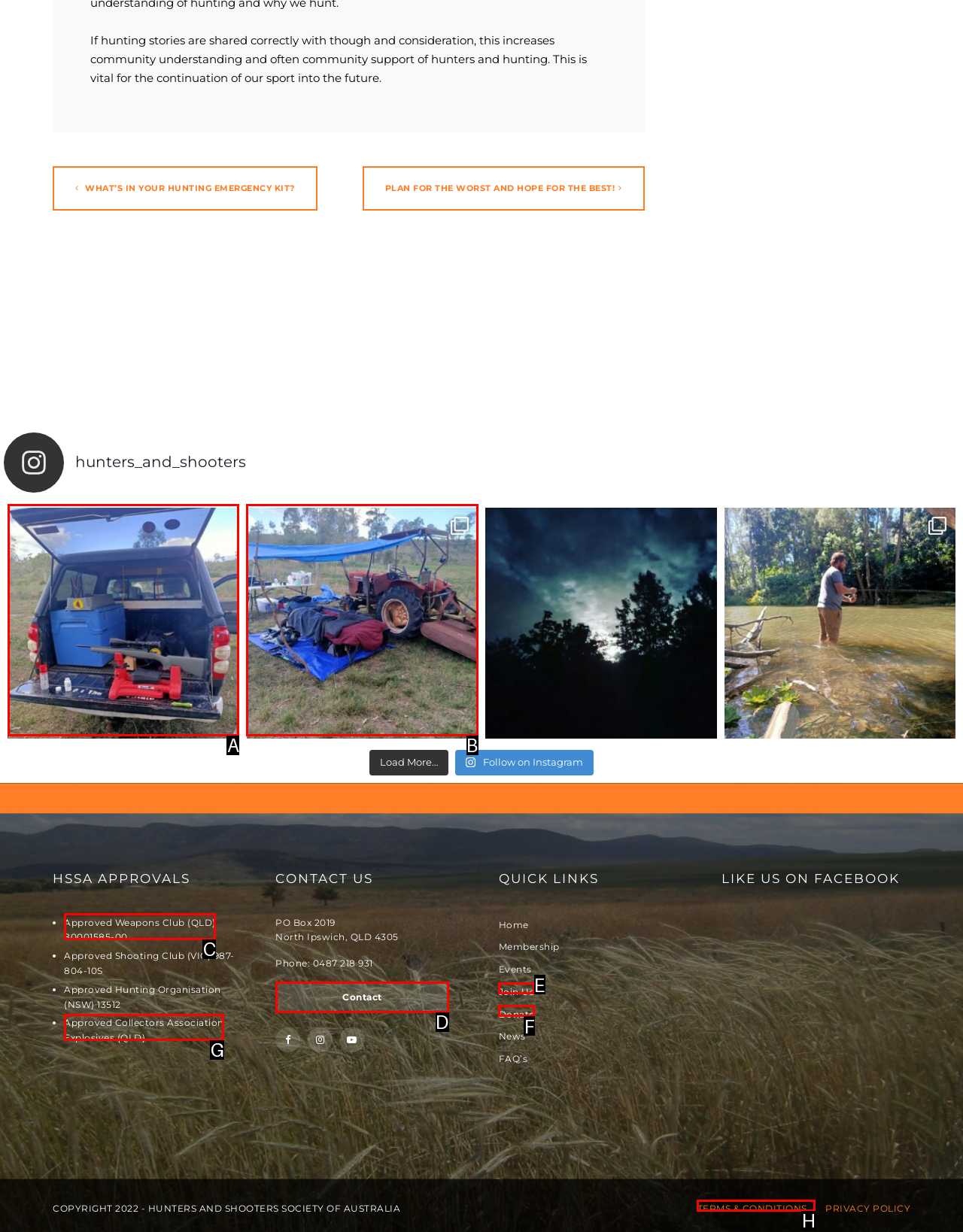Determine the HTML element to be clicked to complete the task: Contact us. Answer by giving the letter of the selected option.

D